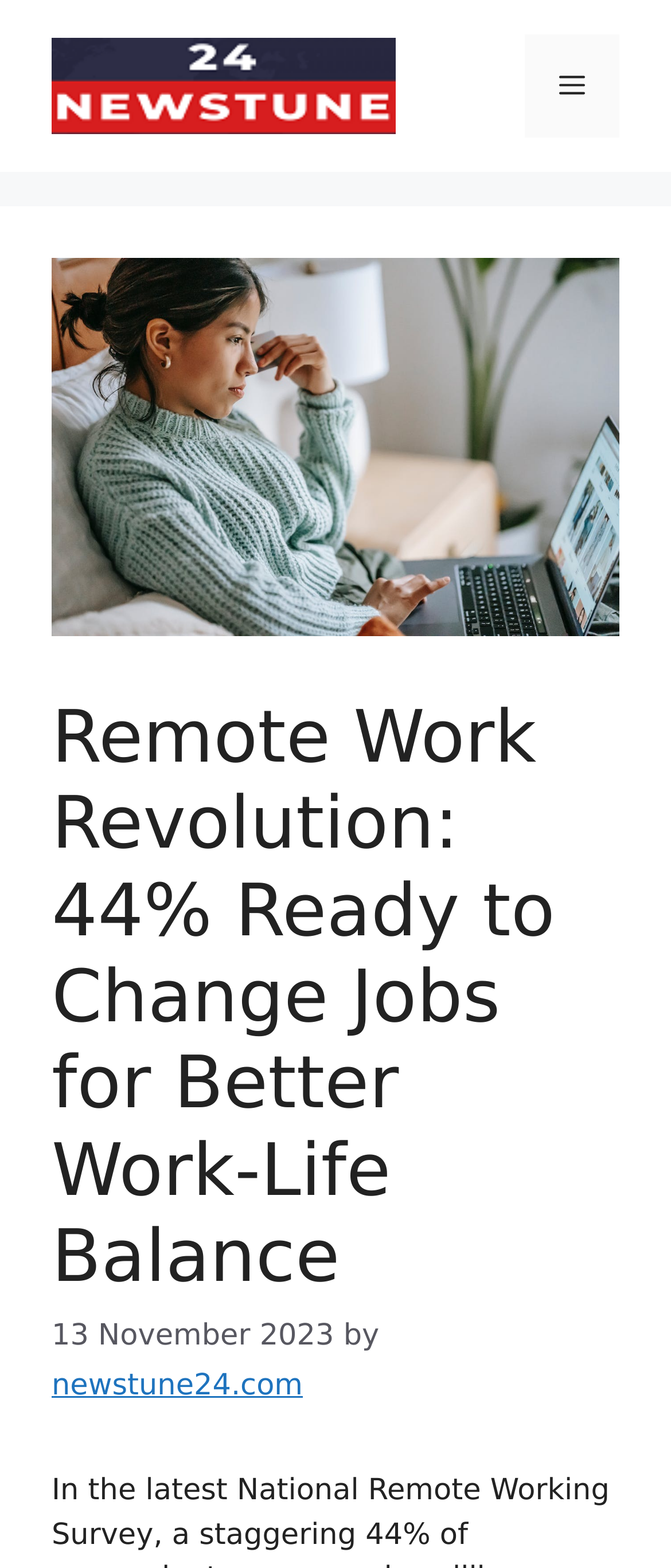Give a full account of the webpage's elements and their arrangement.

The webpage is about the "Remote Work Revolution" and features a prominent header with the title "44% Ready to Change Jobs for Better Work-Life Balance". At the top of the page, there is a banner with a logo "Newstune24" on the left side, accompanied by a navigation menu on the right side, which can be toggled by a button labeled "Menu". 

Below the banner, there is a large image related to remote work, taking up most of the width of the page. Underneath the image, the main content section begins, marked by a header that repeats the title of the page. 

The content section includes a timestamp "13 November 2023" and an author credit "by" followed by a link to "newstune24.com". The article's main text is not explicitly mentioned, but it likely discusses the findings of the National Remote Working Survey, which is hinted at in the meta description.